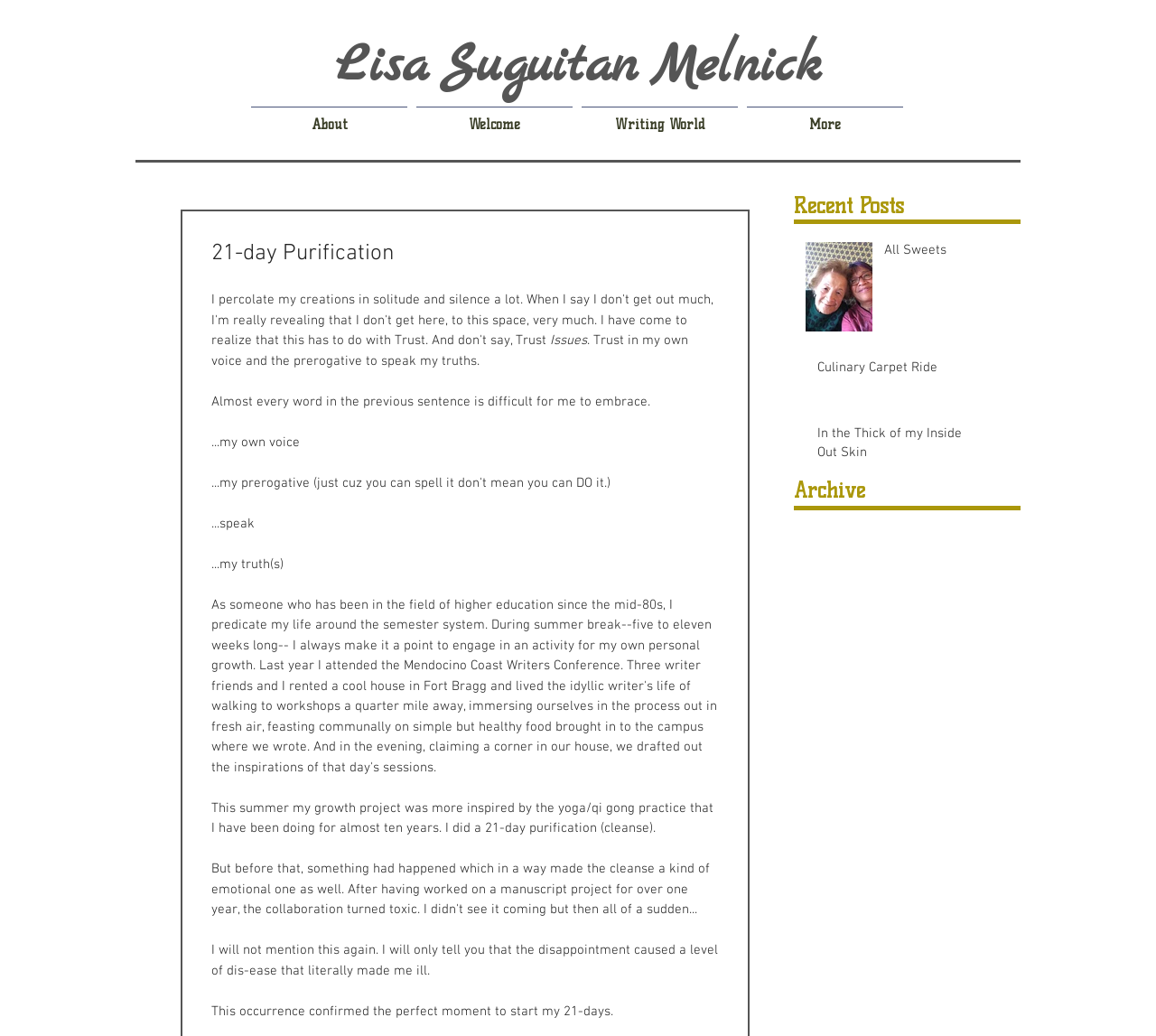Could you identify the text that serves as the heading for this webpage?

Lisa Suguitan Melnick